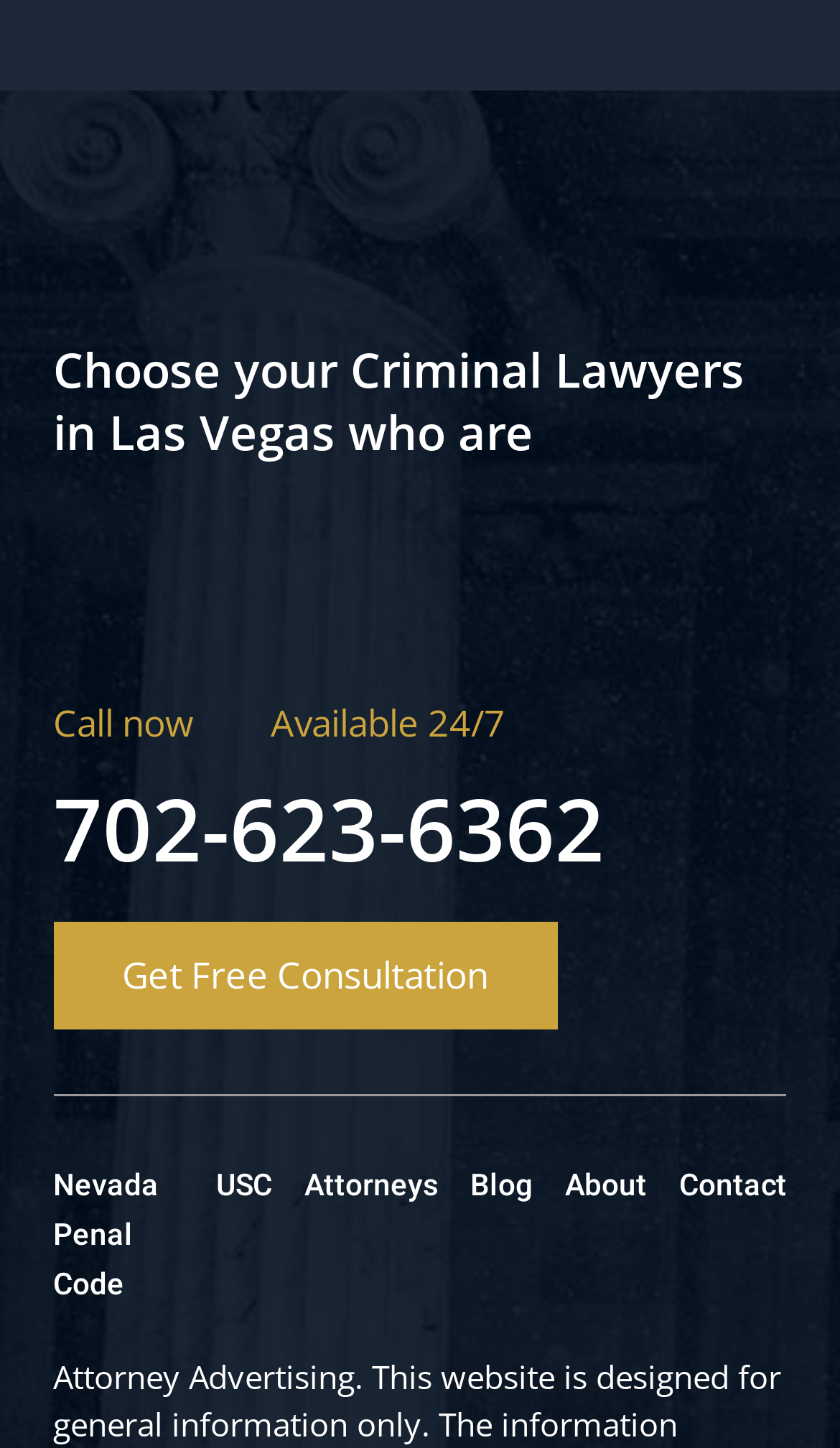Please identify the bounding box coordinates of the element I need to click to follow this instruction: "Explore the 'Watsonville Strawberry Festival back to a three-day event'".

None